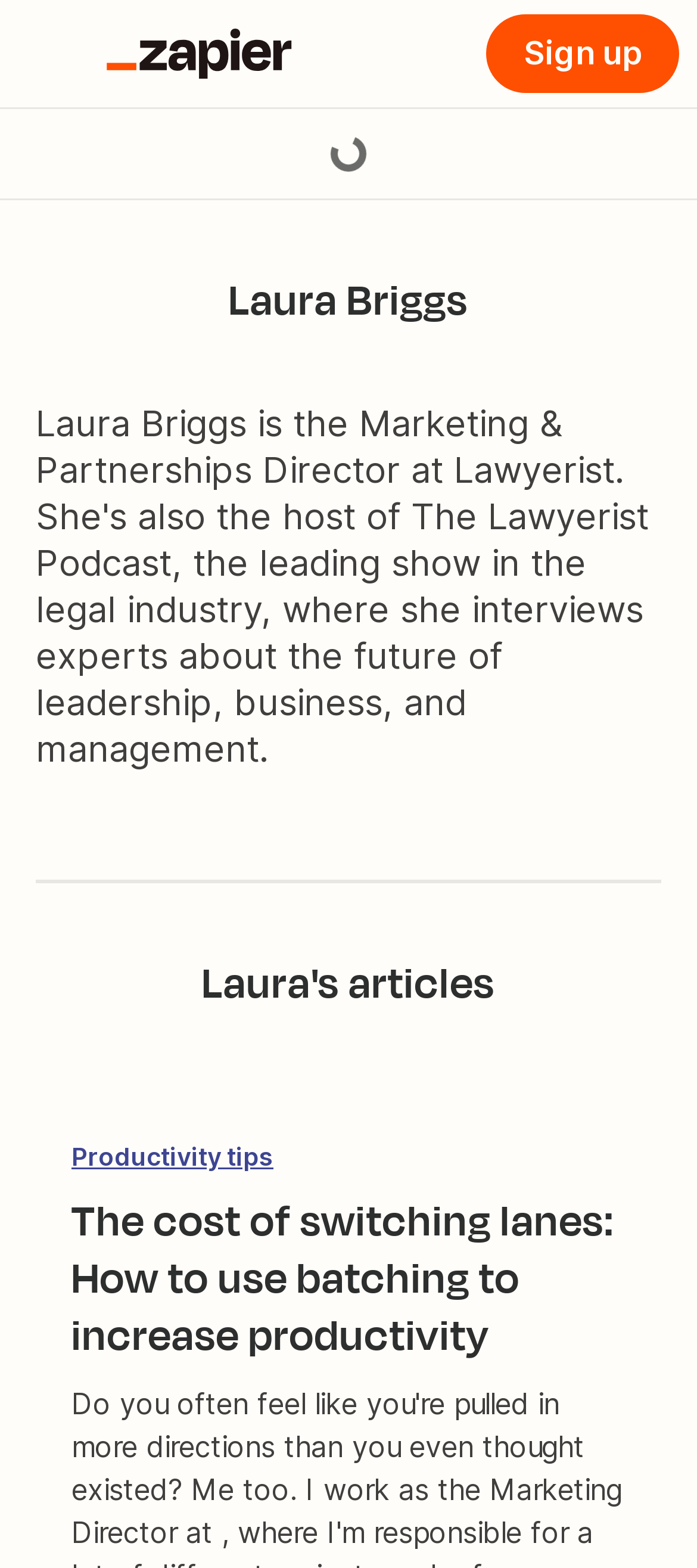Describe all the key features and sections of the webpage thoroughly.

The webpage is about Laura Briggs, the Marketing & Partnerships Director at Lawyerist and the host of The Lawyerist Podcast. At the top left, there is a link to the Zapier Homepage accompanied by an image. Next to it, there is a link to skip to the main content. Below these elements, there are three buttons aligned horizontally, labeled "Solutions", "Resources", and "Enterprise", followed by a "Pricing" link.

On the right side, there is a form to manage your account and search apps, with a "Sign up" link below it. Above the form, there is a status indicator showing "Loading". 

The main content of the page is divided into sections. The first section is a heading with Laura Briggs' name. Below it, there is an article section that takes up most of the page. After the article, there is a horizontal separator, followed by a heading "Laura's articles". Under this heading, there is a link to "Productivity tips".